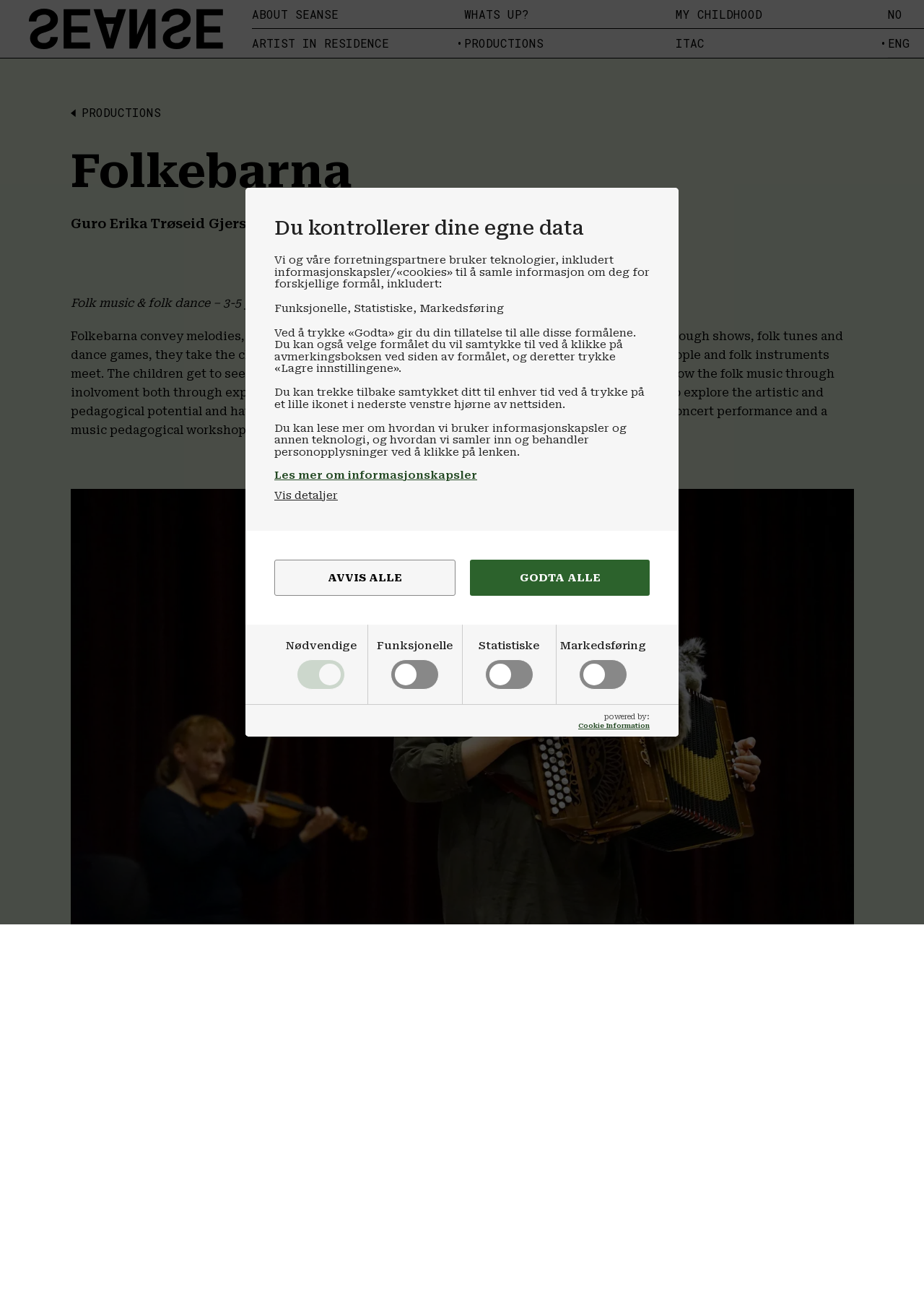What is the language of the webpage?
Your answer should be a single word or phrase derived from the screenshot.

Norwegian